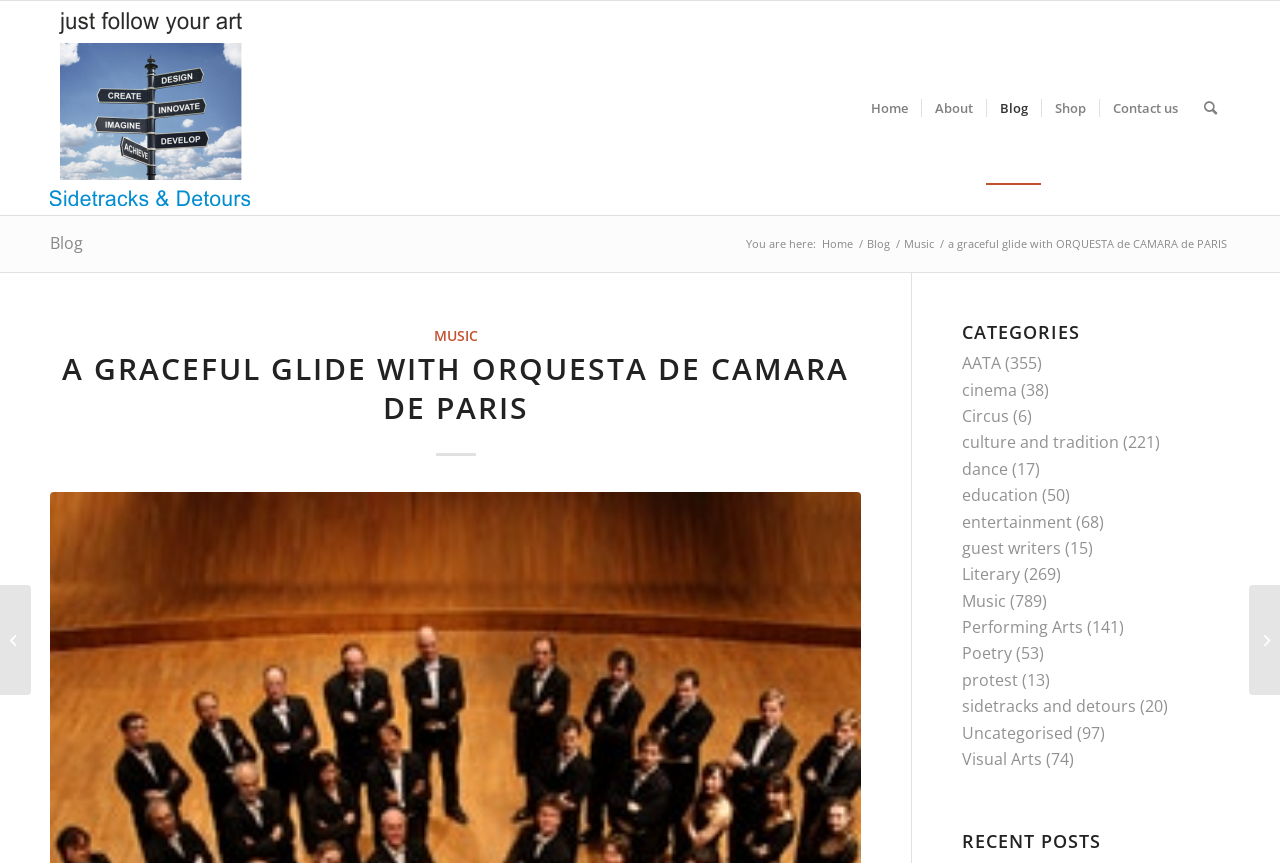Please find the bounding box coordinates of the element that you should click to achieve the following instruction: "go to Blog". The coordinates should be presented as four float numbers between 0 and 1: [left, top, right, bottom].

[0.039, 0.269, 0.065, 0.294]